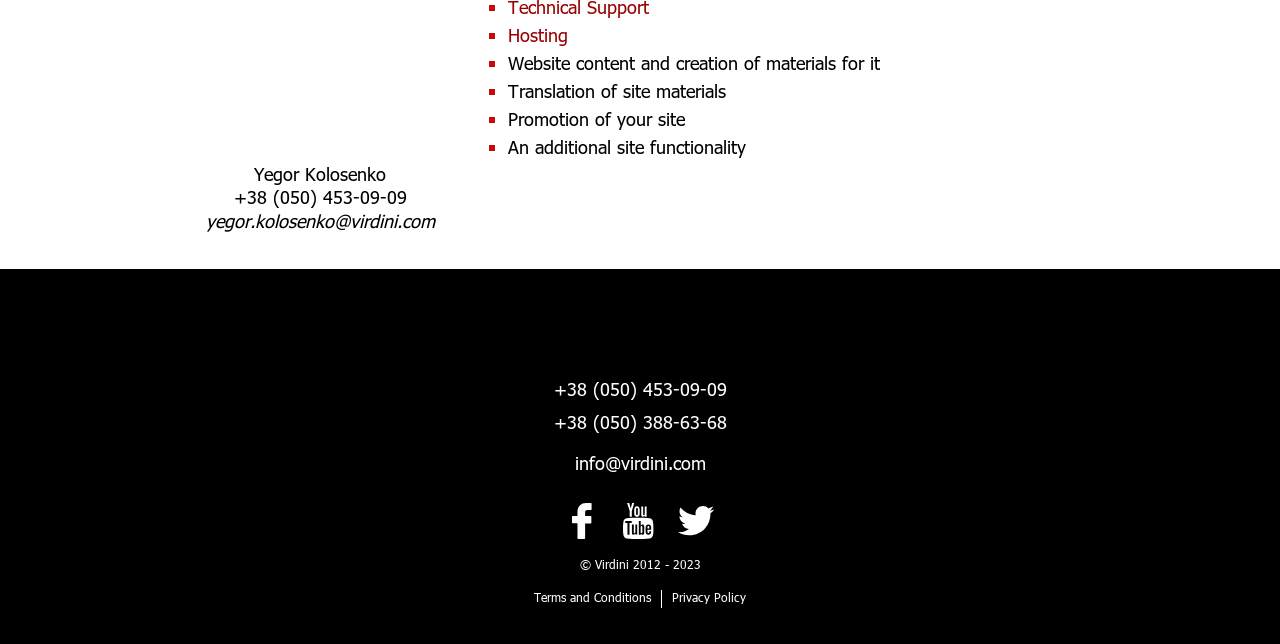What social media platforms are linked?
From the details in the image, answer the question comprehensively.

The social media platforms linked are Facebook, YouTube, and Twitter, which are mentioned in the links at the bottom of the page.